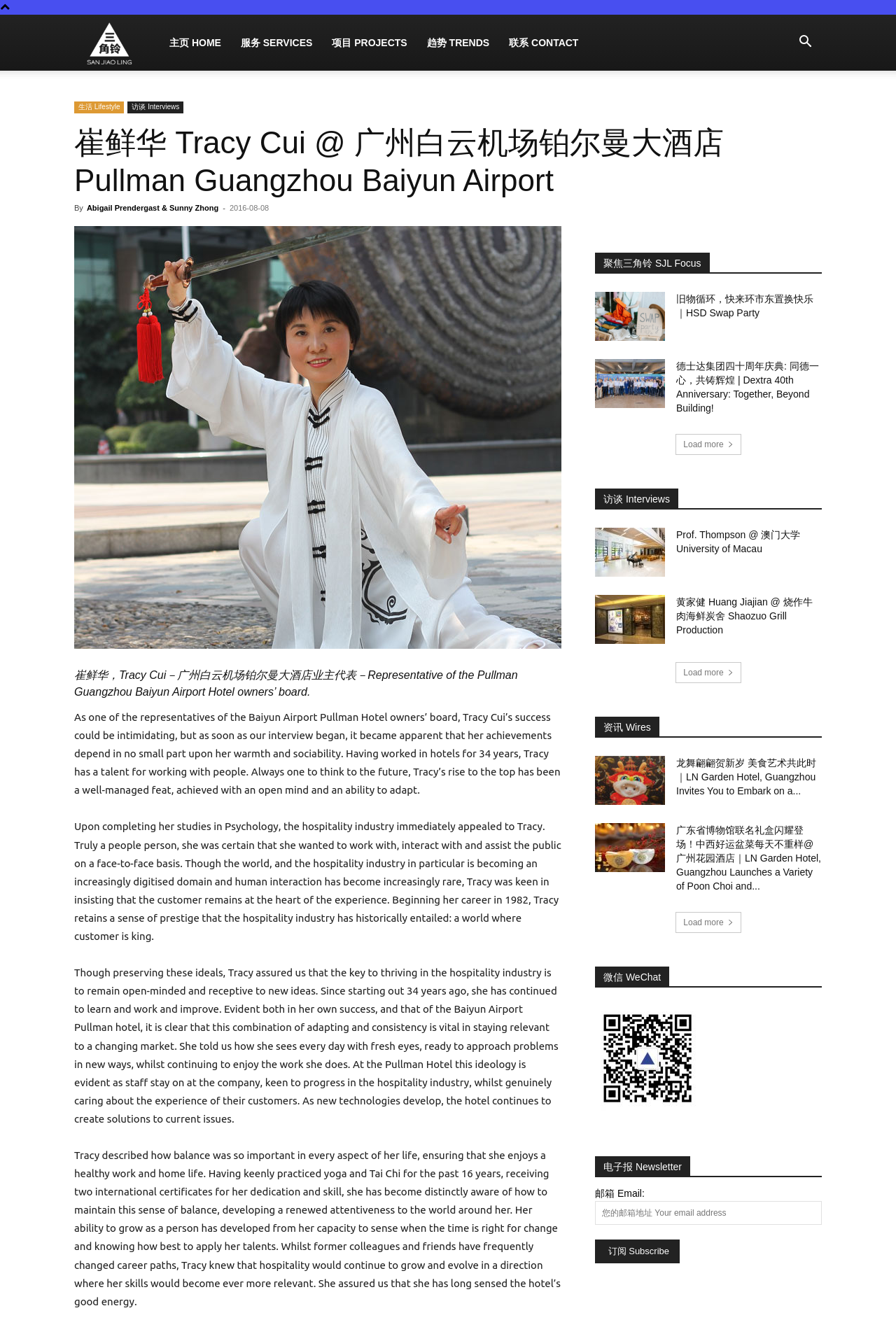Refer to the image and offer a detailed explanation in response to the question: What is the topic of the interview with Tracy Cui?

The webpage contains an interview with Tracy Cui where she talks about her success and experience in the hospitality industry, including her rise to the top and her ability to adapt to changes in the industry.